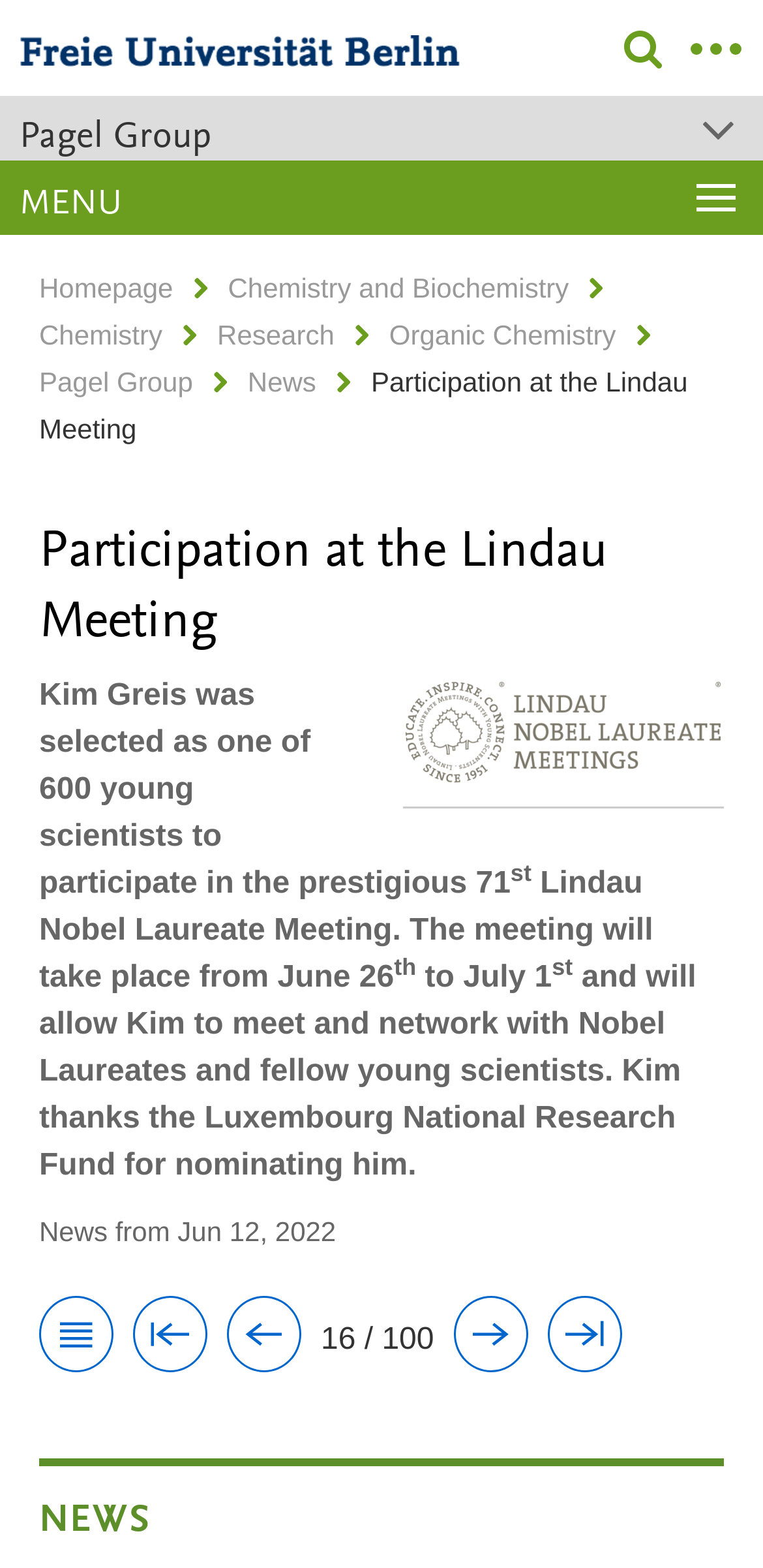Please determine the bounding box coordinates of the section I need to click to accomplish this instruction: "Go to the Homepage".

[0.051, 0.174, 0.227, 0.194]